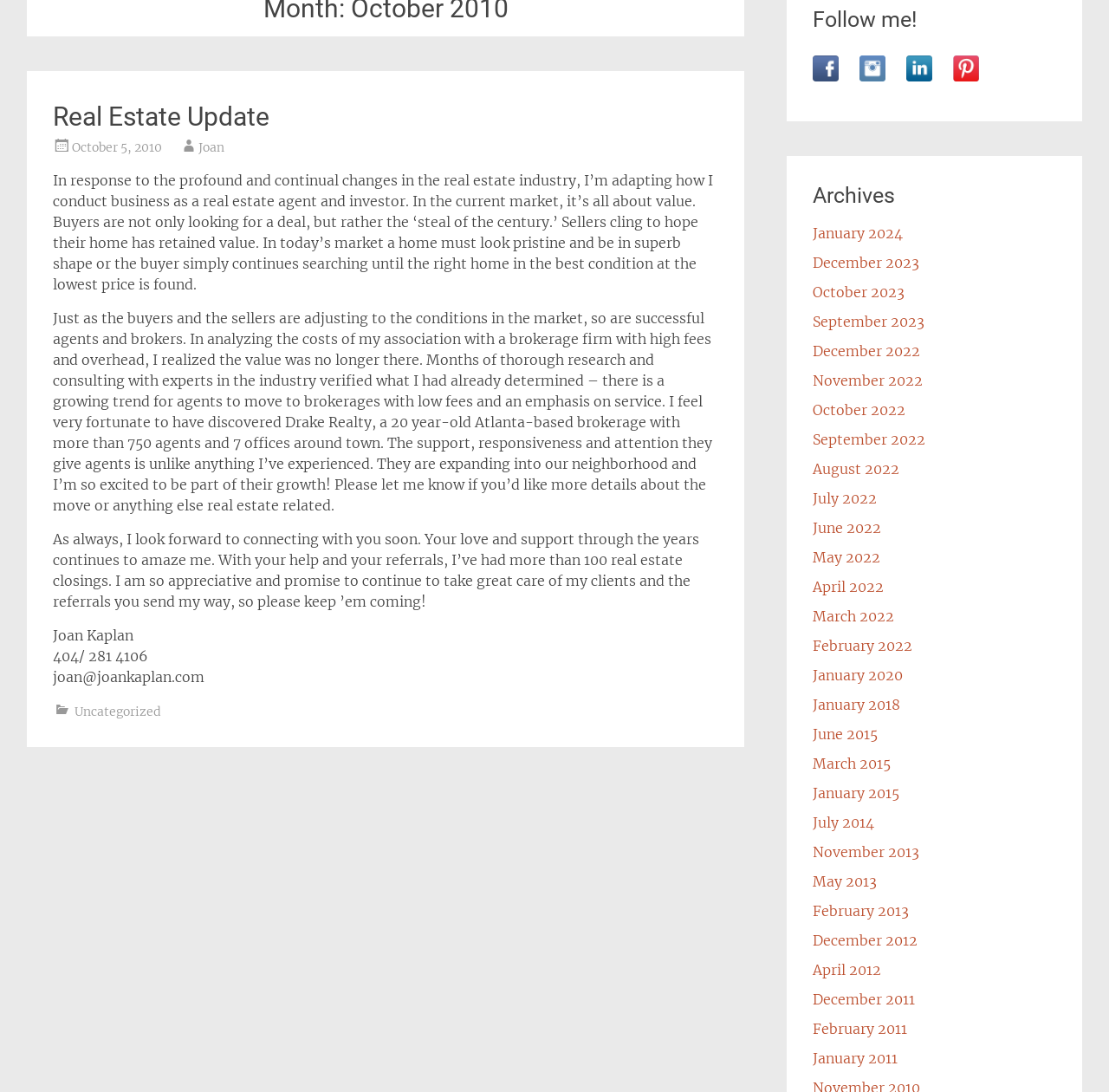Please find the bounding box for the UI component described as follows: "alt="facebook"".

[0.733, 0.051, 0.756, 0.079]